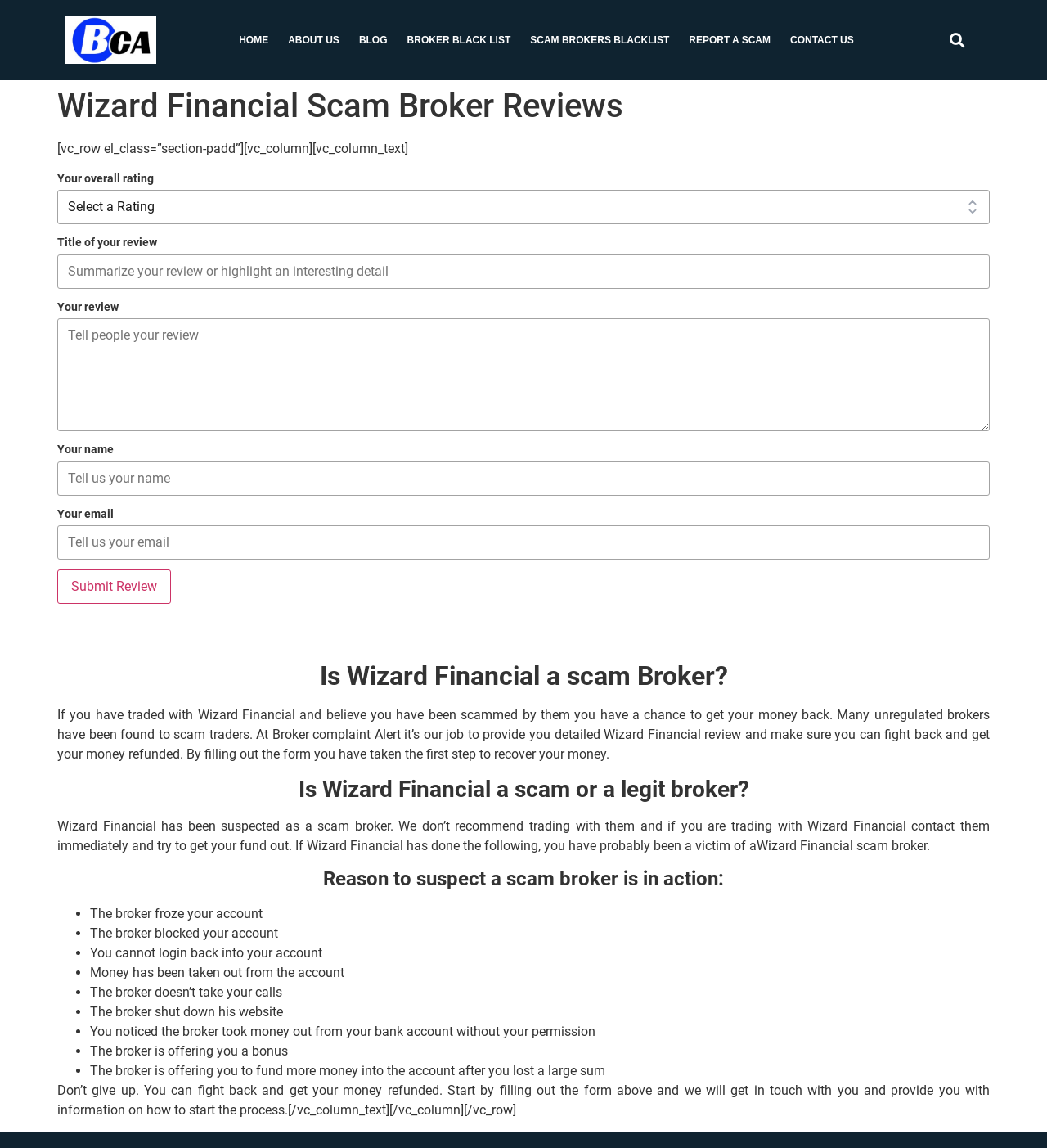Identify and extract the heading text of the webpage.

Wizard Financial Scam Broker Reviews